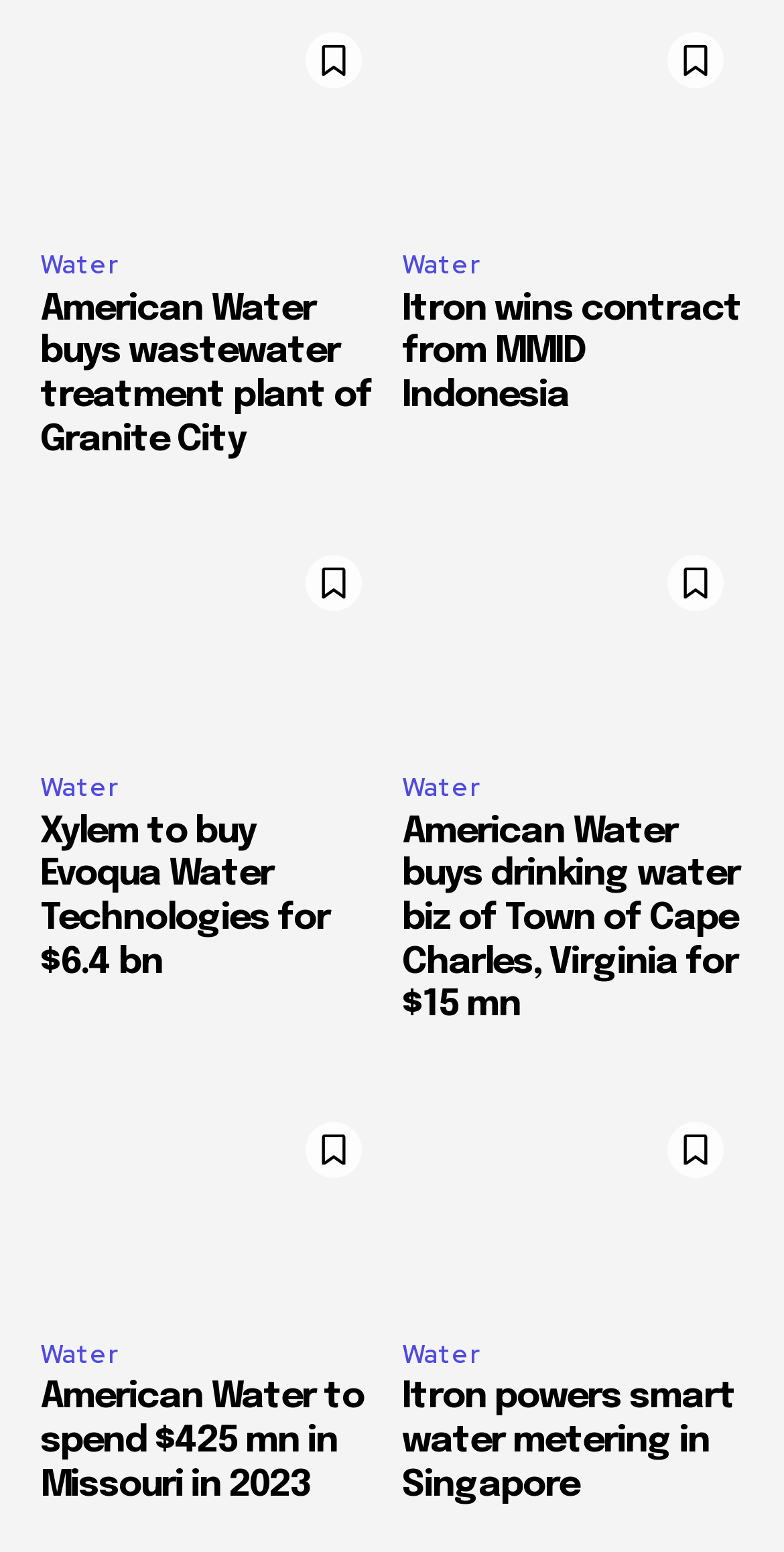Pinpoint the bounding box coordinates of the area that should be clicked to complete the following instruction: "Check Itron's smart water metering project in Singapore". The coordinates must be given as four float numbers between 0 and 1, i.e., [left, top, right, bottom].

[0.513, 0.71, 0.949, 0.842]